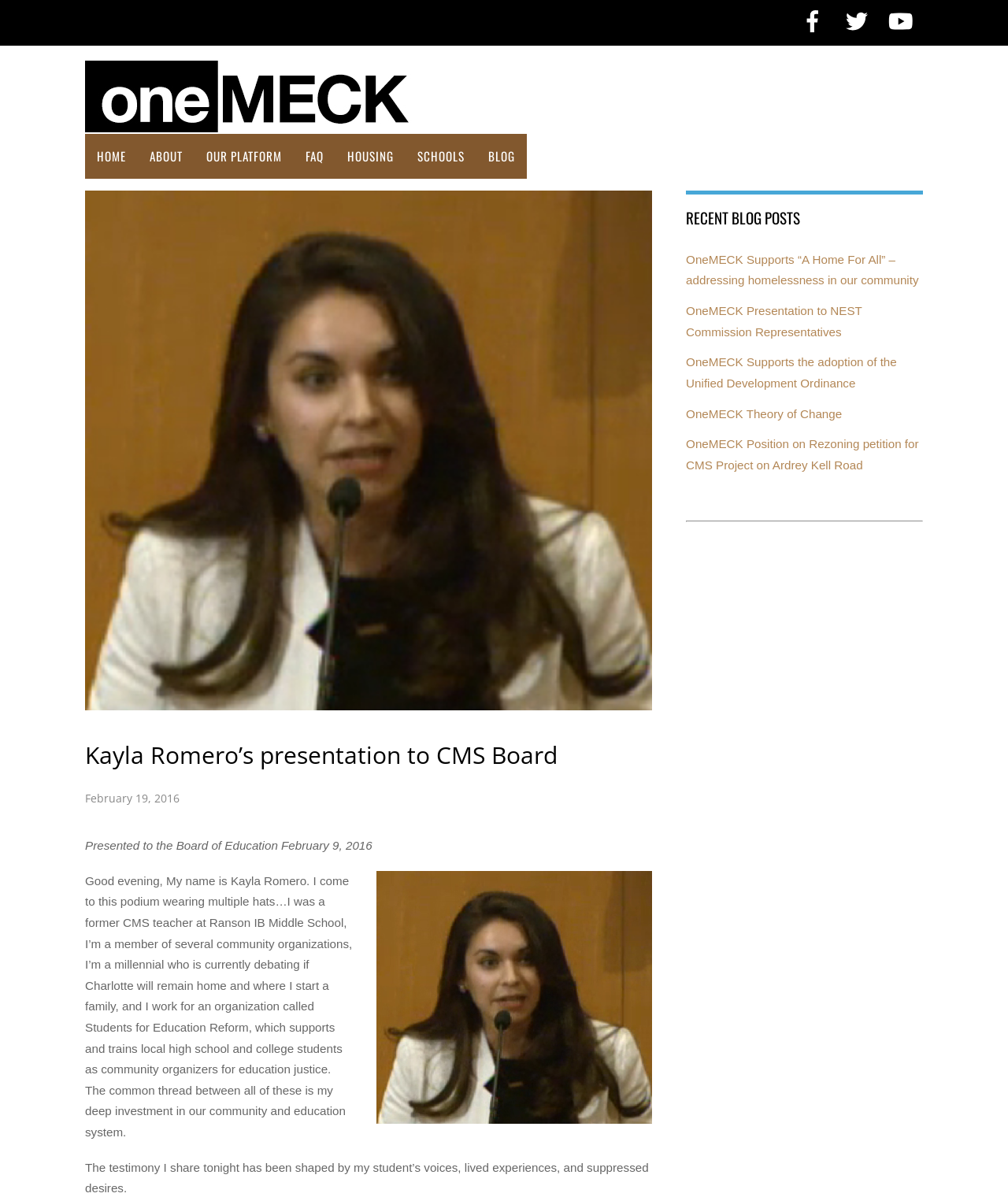Offer a detailed explanation of the webpage layout and contents.

The webpage appears to be a blog or news article page from OneMECK, with a focus on Kayla Romero's presentation to the CMS Board. At the top right corner, there are three social media links: Facebook, Twitter, and YouTube. Below these links, there is a large header with the title "OneMECK" and a navigation menu with links to "HOME", "ABOUT", "OUR PLATFORM", "FAQ", "HOUSING", "SCHOOLS", and "BLOG".

The main content of the page is a presentation by Kayla Romero, which includes a heading, a figure, and several paragraphs of text. The heading reads "Kayla Romero's presentation to CMS Board". Below the heading, there is a figure with an image of Kayla, and a link to the presentation. The presentation text is divided into several paragraphs, with the first paragraph introducing Kayla Romero and her background. The text also includes a timestamp, "February 19, 2016", and a note that the presentation was given to the Board of Education on February 9, 2016.

To the right of the main content, there is a complementary section with a heading "RECENT BLOG POSTS". This section lists five recent blog posts, each with a link to the full article. The posts are titled "OneMECK Supports “A Home For All” – addressing homelessness in our community", "OneMECK Presentation to NEST Commission Representatives", "OneMECK Supports the adoption of the Unified Development Ordinance", "OneMECK Theory of Change", and "OneMECK Position on Rezoning petition for CMS Project on Ardrey Kell Road".